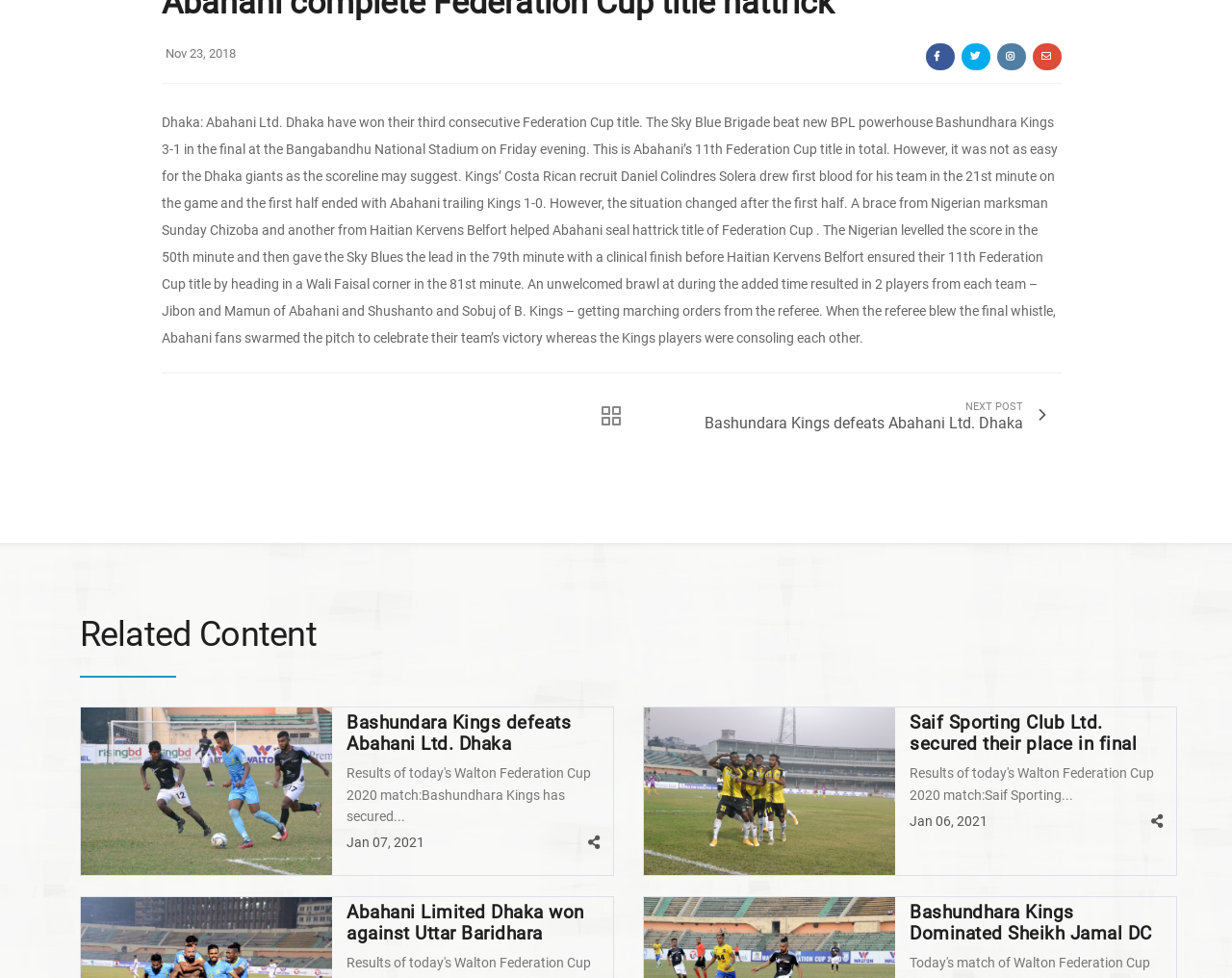Locate the bounding box coordinates for the element described below: "Fashion". The coordinates must be four float values between 0 and 1, formatted as [left, top, right, bottom].

None